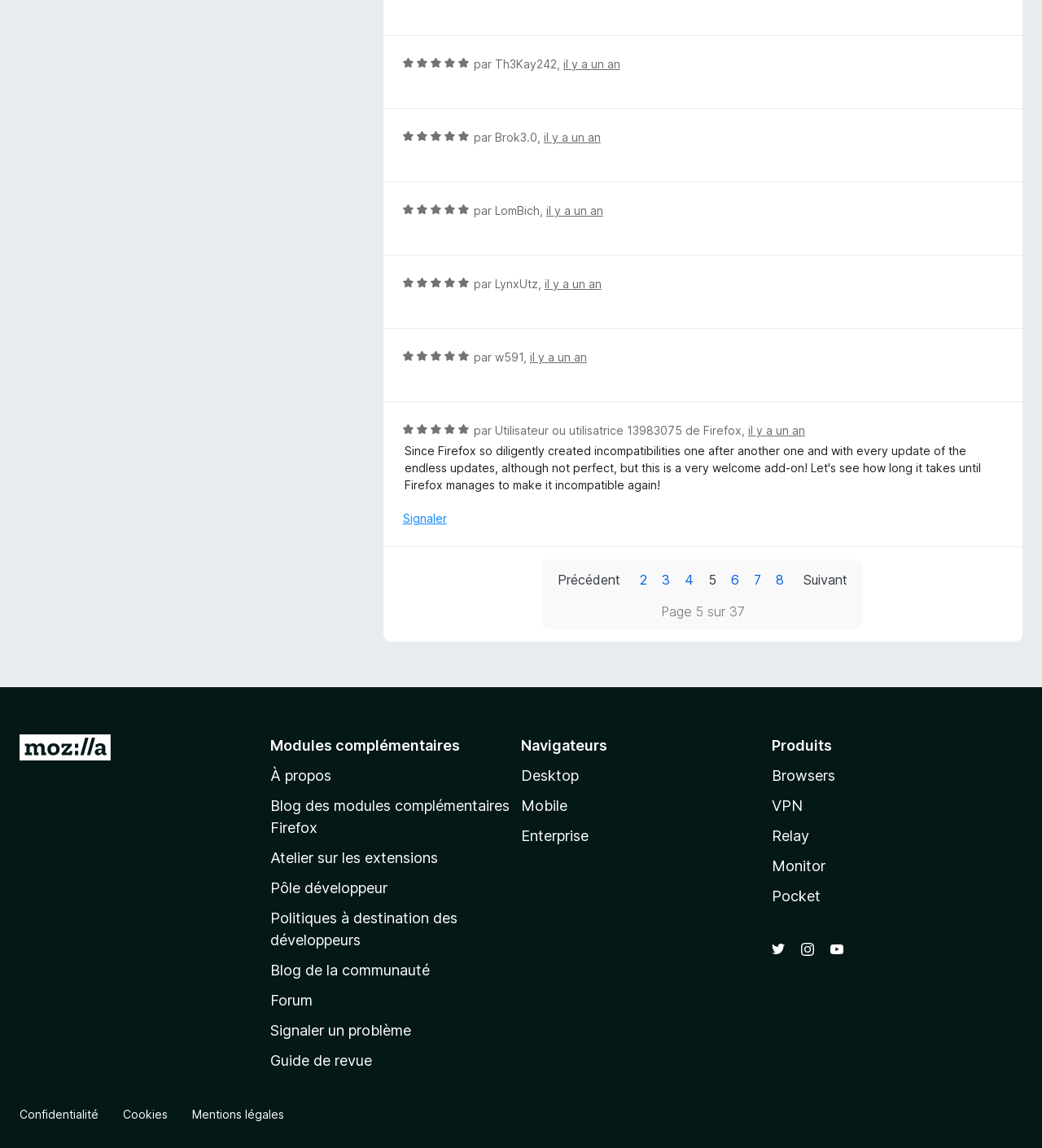Using floating point numbers between 0 and 1, provide the bounding box coordinates in the format (top-left x, top-left y, bottom-right x, bottom-right y). Locate the UI element described here: Mentions légales

[0.184, 0.964, 0.273, 0.976]